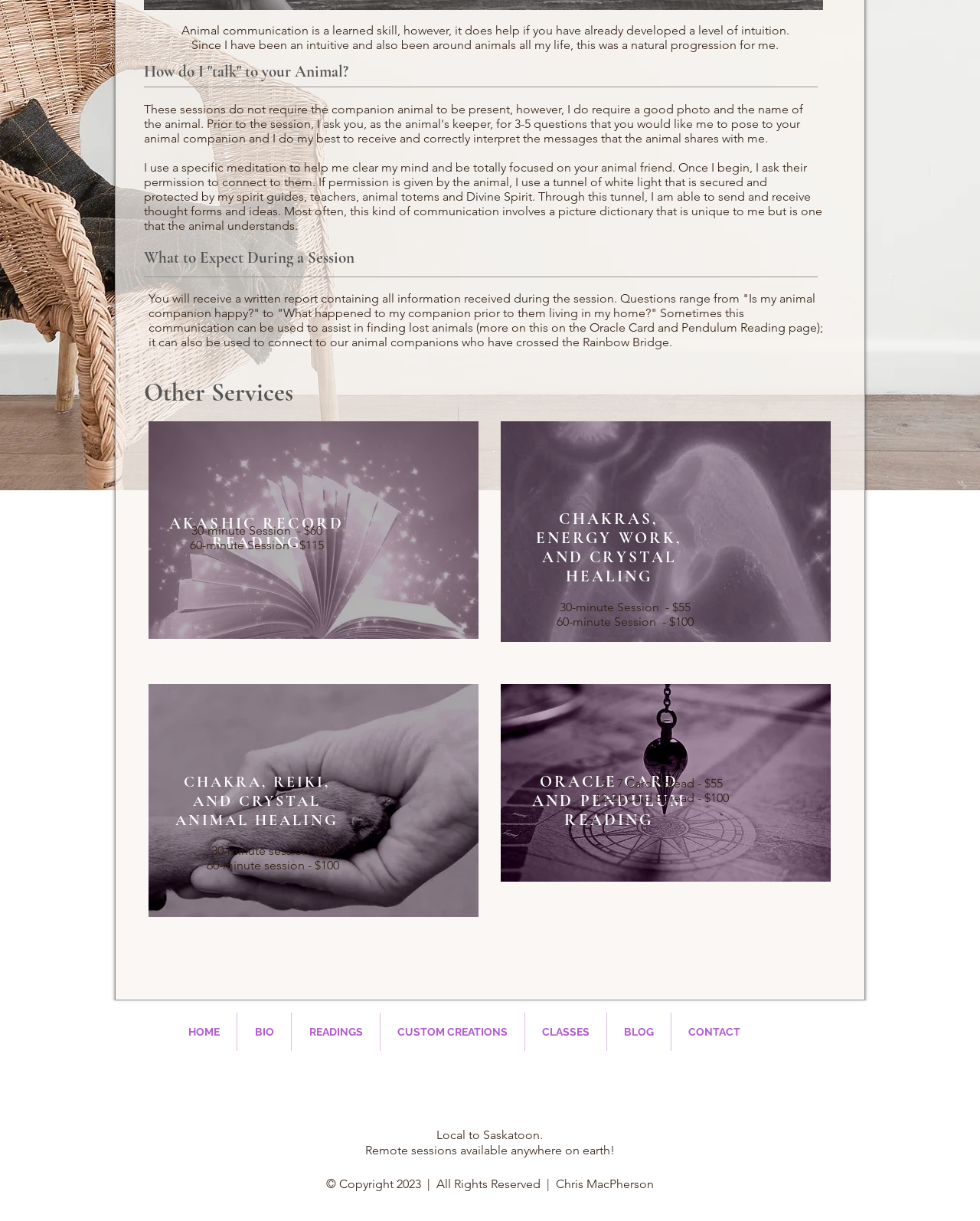Given the following UI element description: "parent_node: Search… name="s"", find the bounding box coordinates in the webpage screenshot.

None